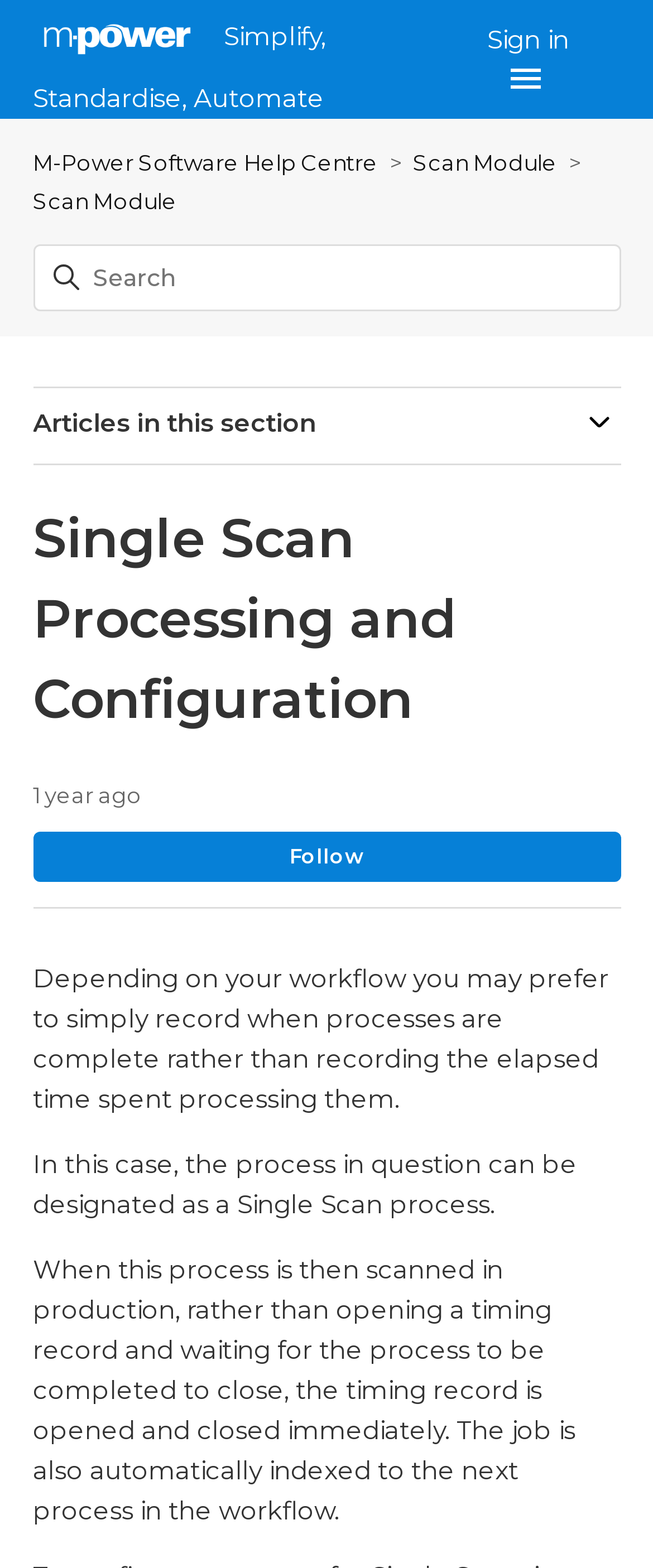Produce a meticulous description of the webpage.

The webpage is a help center article from M-Power Software, titled "Single Scan Processing and Configuration". At the top left, there is a link to the help center home page, accompanied by an image. On the top right, there is a sign-in button and a link. Below the sign-in button, there is a list of three items: "M-Power Software Help Centre", "Scan Module", and another "Scan Module". 

To the right of the list, there is a search bar with a search box. Below the search bar, there is an image and a section titled "Articles in this section" with a button that can be expanded. 

The main content of the article starts with a heading "Single Scan Processing and Configuration" followed by a timestamp "2023-03-15 04:33" and a button to follow the article. The article then explains that depending on the workflow, it may be preferred to record when processes are complete rather than recording the elapsed time spent processing them. It further explains that in this case, the process can be designated as a Single Scan process, and when scanned in production, the timing record is opened and closed immediately, and the job is automatically indexed to the next process in the workflow.